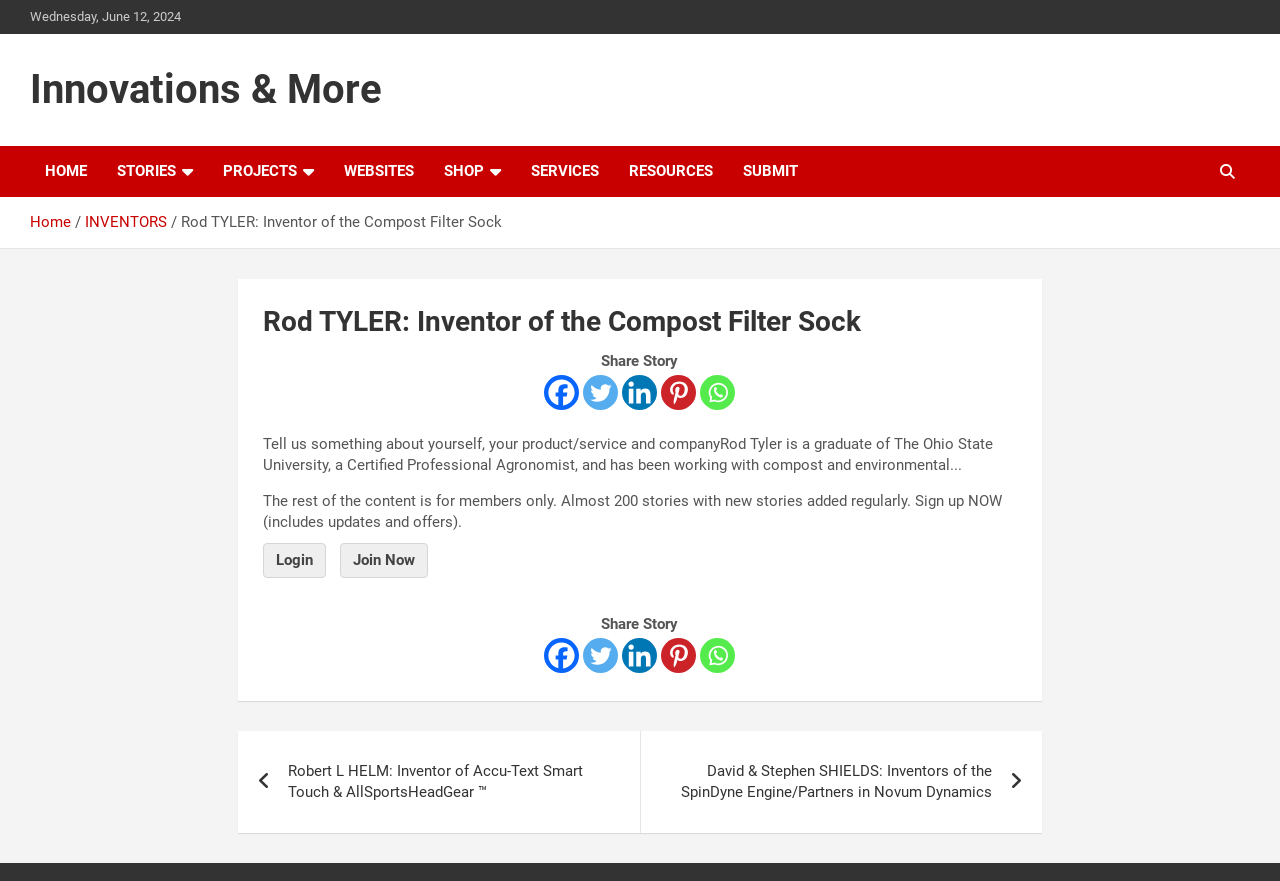Generate a thorough caption that explains the contents of the webpage.

The webpage is about Rod TYLER, the inventor of the Compost Filter Sock, and features his story and innovations. At the top, there is a date "Wednesday, June 12, 2024" and a heading "Innovations & More" with a link to the same title. Below this, there is a navigation menu with links to "HOME", "STORIES", "PROJECTS", "WEBSITES", "SHOP", "SERVICES", and "RESOURCES". 

To the right of the navigation menu, there is a breadcrumbs navigation with links to "Home" and "INVENTORS", followed by the title "Rod TYLER: Inventor of the Compost Filter Sock". 

The main content area is divided into two sections. The top section has a heading with the same title as the breadcrumbs, and below it, there are social media links to share the story on Facebook, Twitter, Linkedin, Pinterest, and Whatsapp. 

The bottom section of the main content area features a brief description of Rod Tyler, including his education and work experience. Below this, there is a message indicating that the rest of the content is for members only, with a call-to-action to sign up. There are also links to "Login" and "Join Now" for members. 

Further down, there is another set of social media links to share the story, and finally, a navigation menu with links to other posts, including "Robert L HELM: Inventor of Accu-Text Smart Touch & AllSportsHeadGear ™" and "David & Stephen SHIELDS: Inventors of the SpinDyne Engine/Partners in Novum Dynamics".